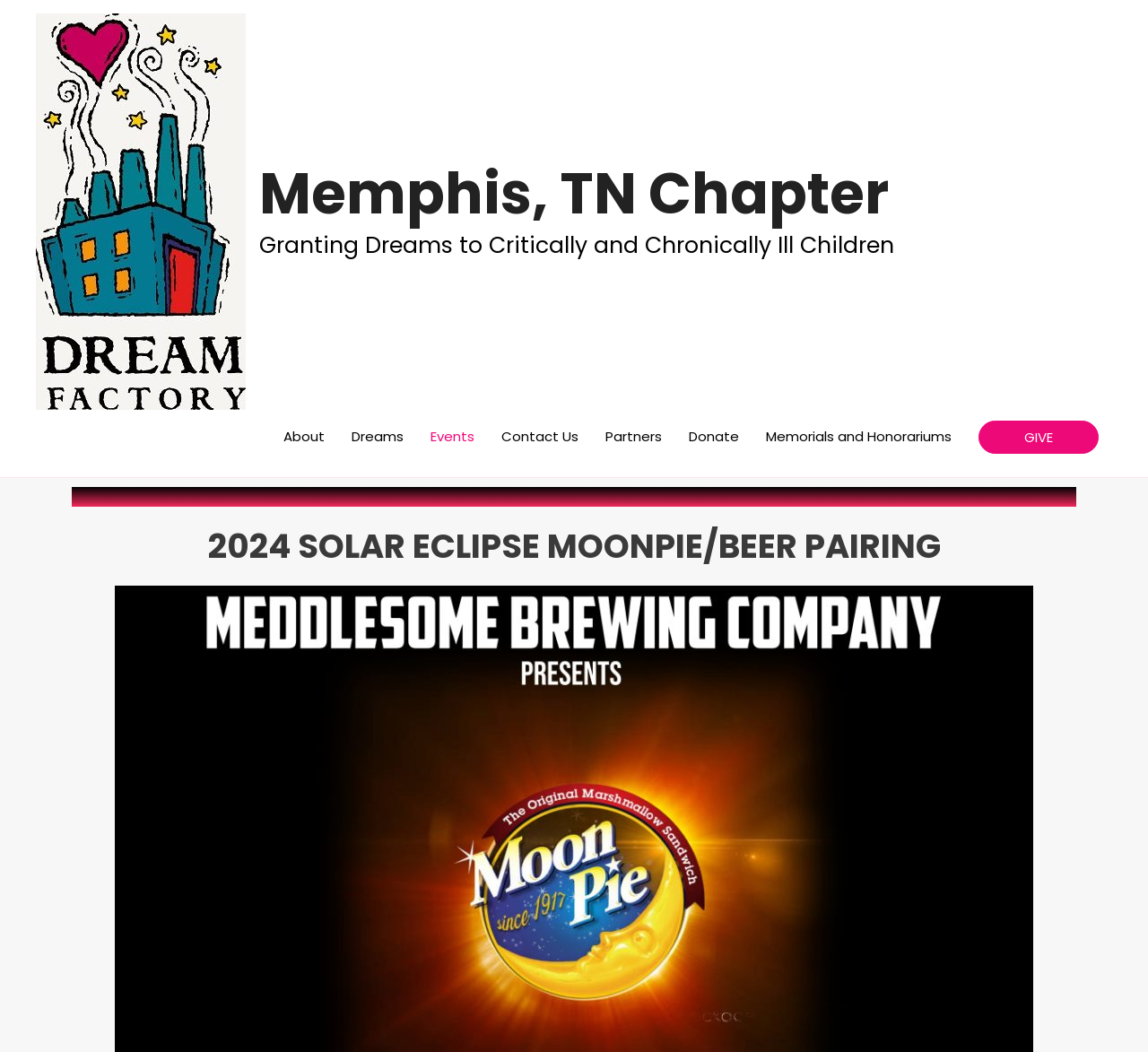Identify the bounding box for the element characterized by the following description: "Memphis, TN Chapter".

[0.226, 0.147, 0.774, 0.222]